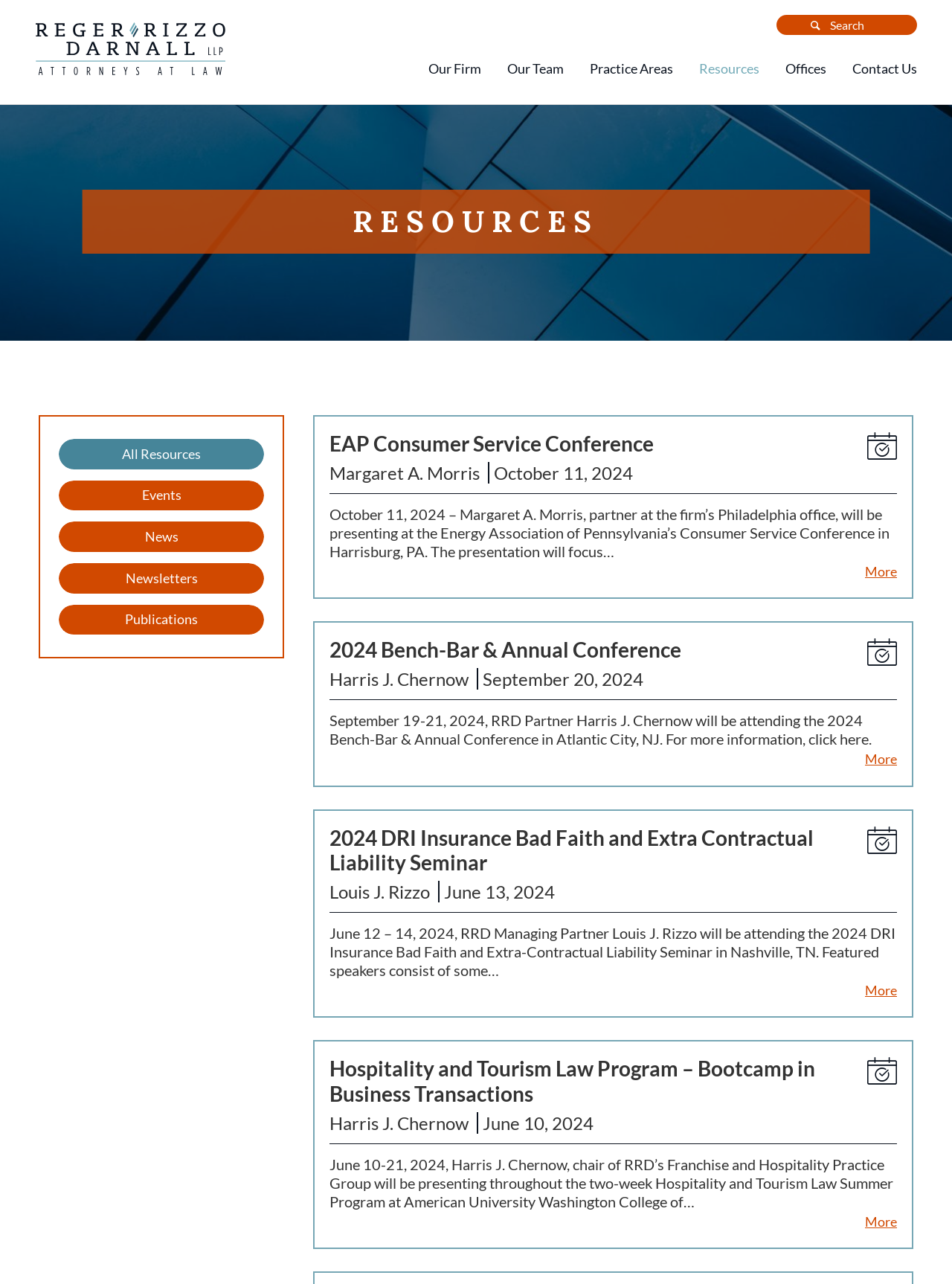Identify the bounding box coordinates of the region that should be clicked to execute the following instruction: "View Practice Areas".

[0.619, 0.045, 0.707, 0.064]